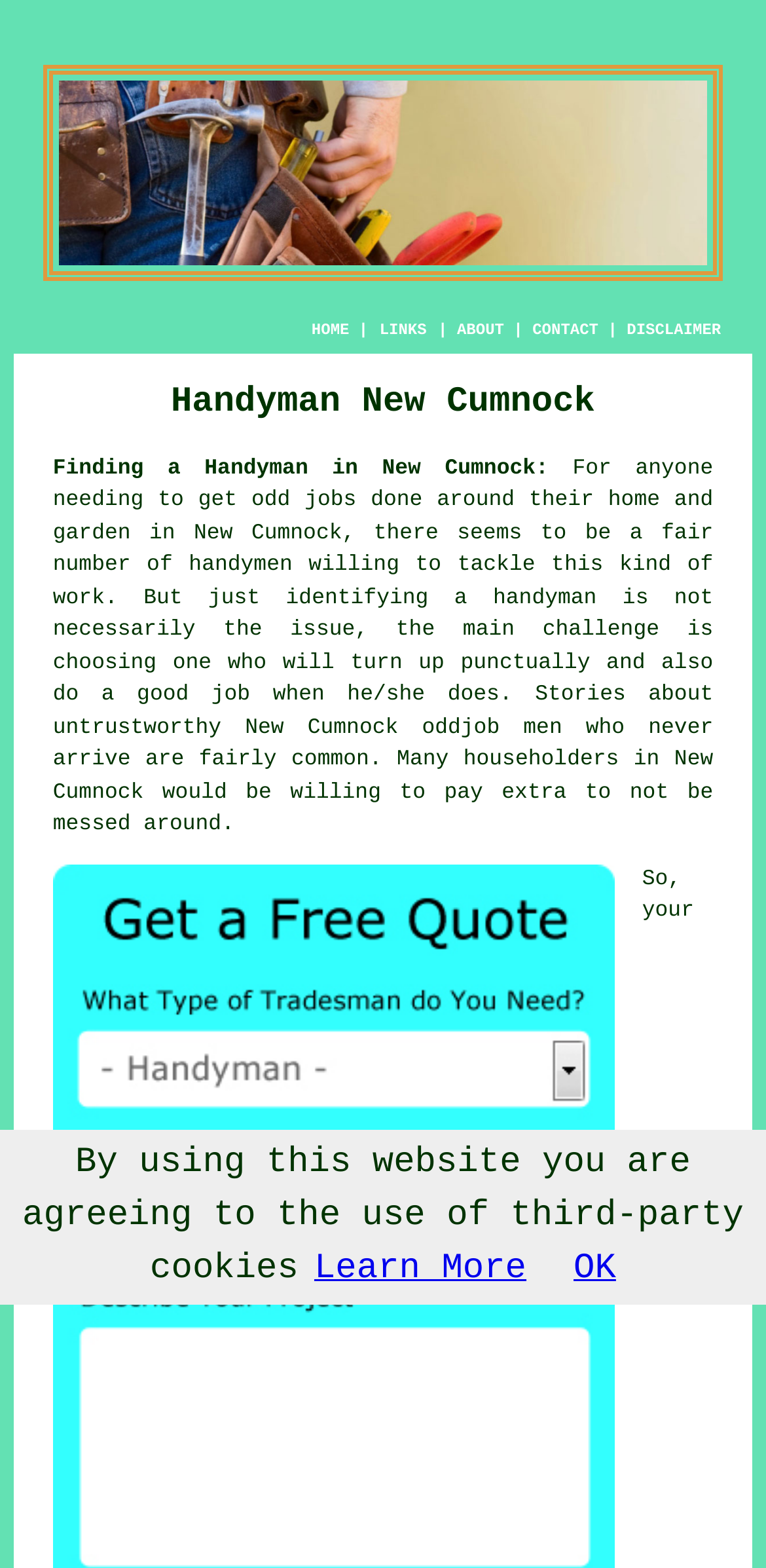Can you determine the bounding box coordinates of the area that needs to be clicked to fulfill the following instruction: "Click the DISCLAIMER link"?

[0.818, 0.205, 0.941, 0.216]